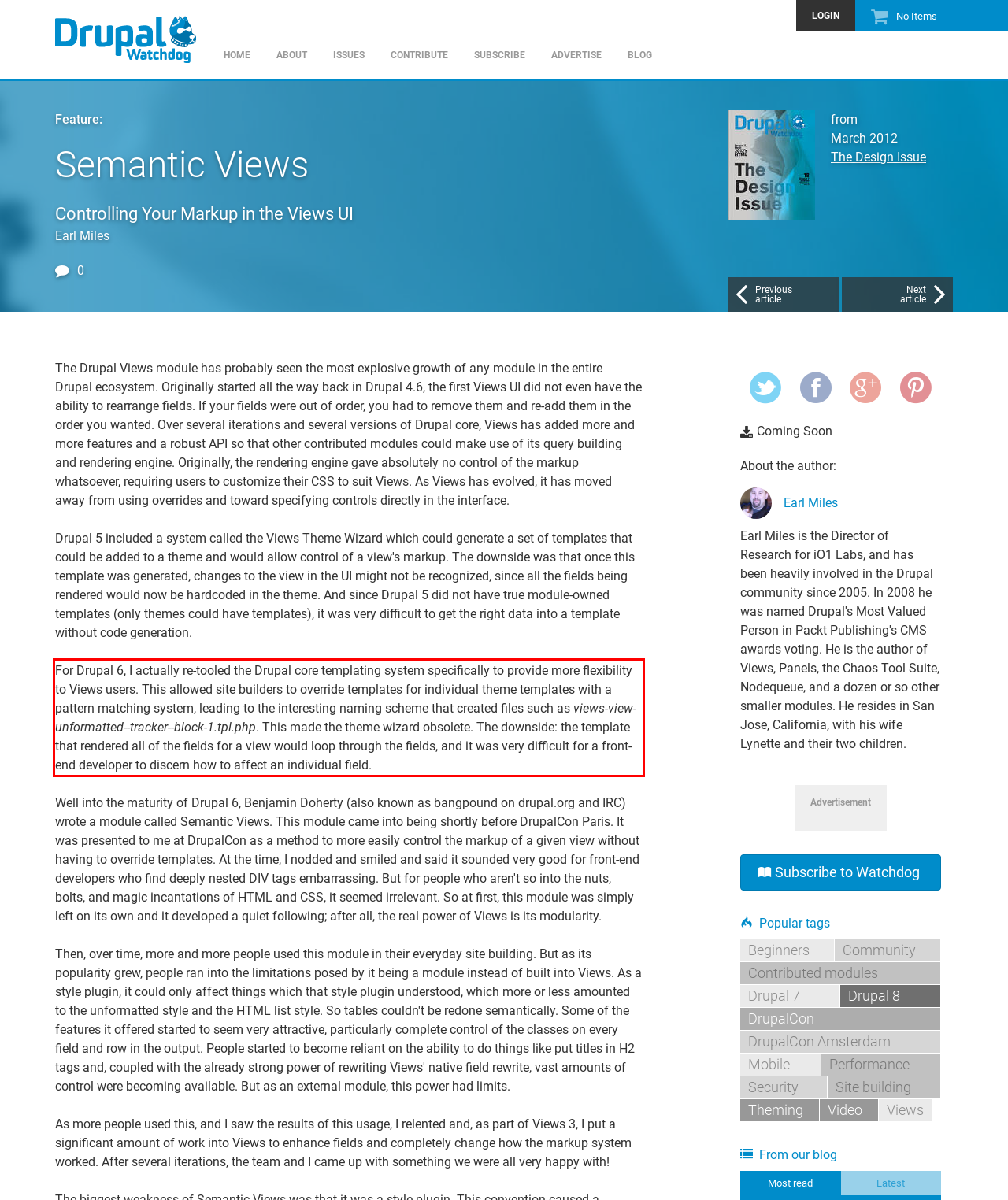Perform OCR on the text inside the red-bordered box in the provided screenshot and output the content.

For Drupal 6, I actually re-tooled the Drupal core templating system specifically to provide more flexibility to Views users. This allowed site builders to override templates for individual theme templates with a pattern matching system, leading to the interesting naming scheme that created files such as views-view-unformatted--tracker--block-1.tpl.php. This made the theme wizard obsolete. The downside: the template that rendered all of the fields for a view would loop through the fields, and it was very difficult for a front-end developer to discern how to affect an individual field.